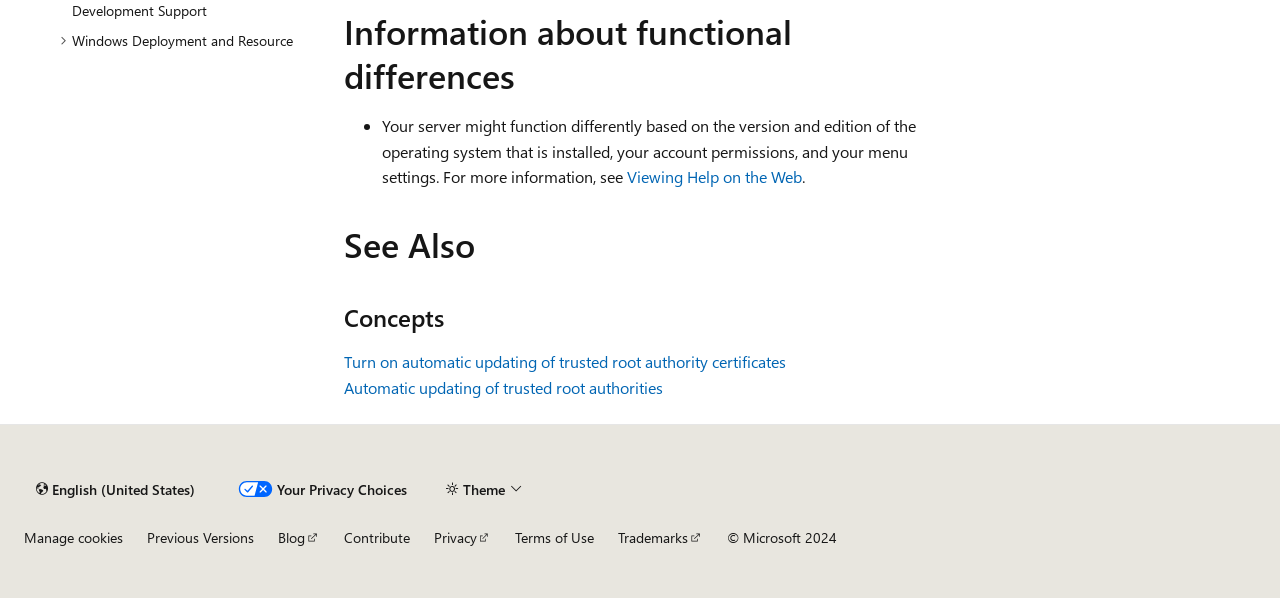Given the element description Manage cookies, specify the bounding box coordinates of the corresponding UI element in the format (top-left x, top-left y, bottom-right x, bottom-right y). All values must be between 0 and 1.

[0.019, 0.886, 0.096, 0.913]